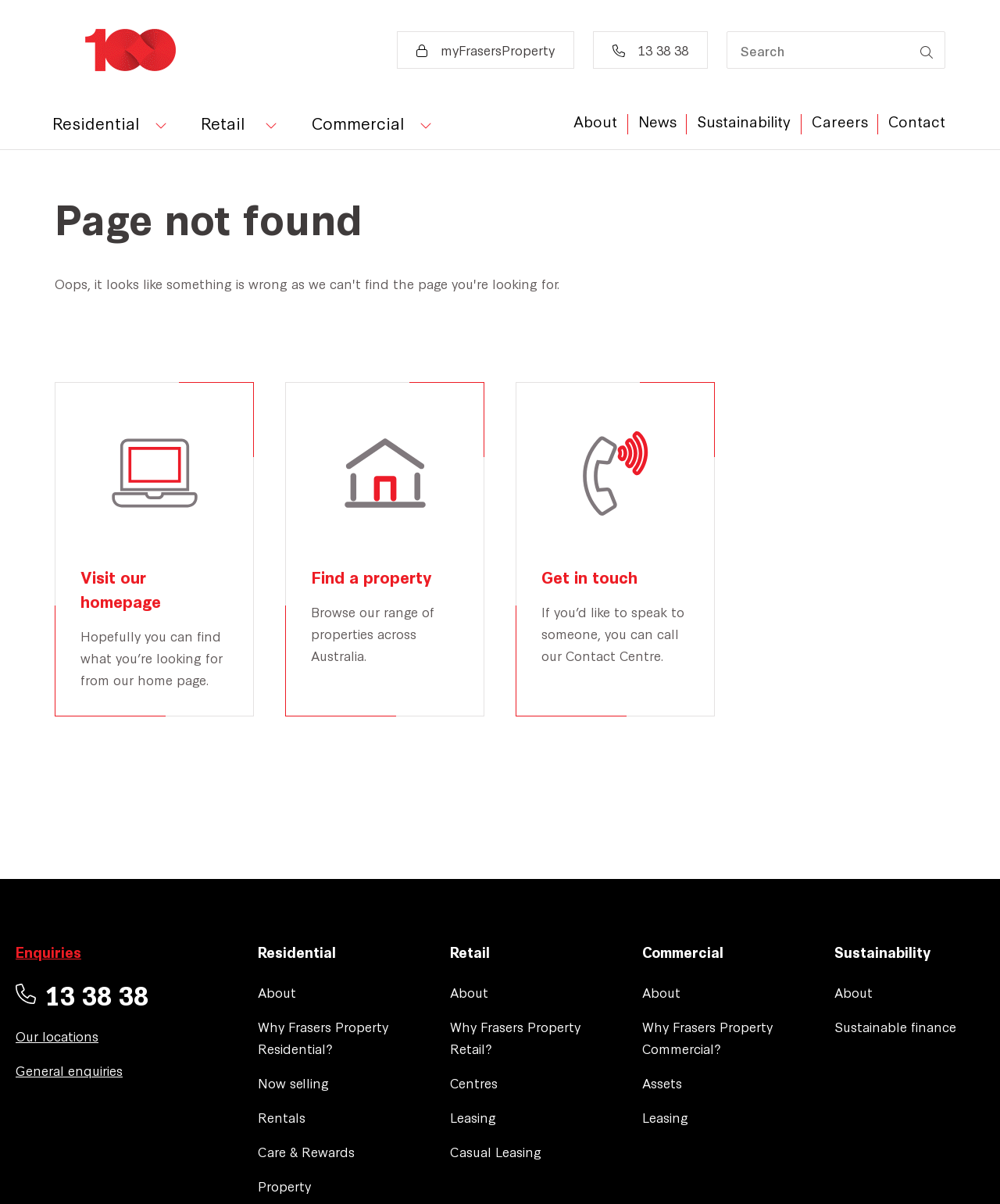Determine the bounding box of the UI element mentioned here: "Care & Rewards". The coordinates must be in the format [left, top, right, bottom] with values ranging from 0 to 1.

[0.258, 0.948, 0.395, 0.966]